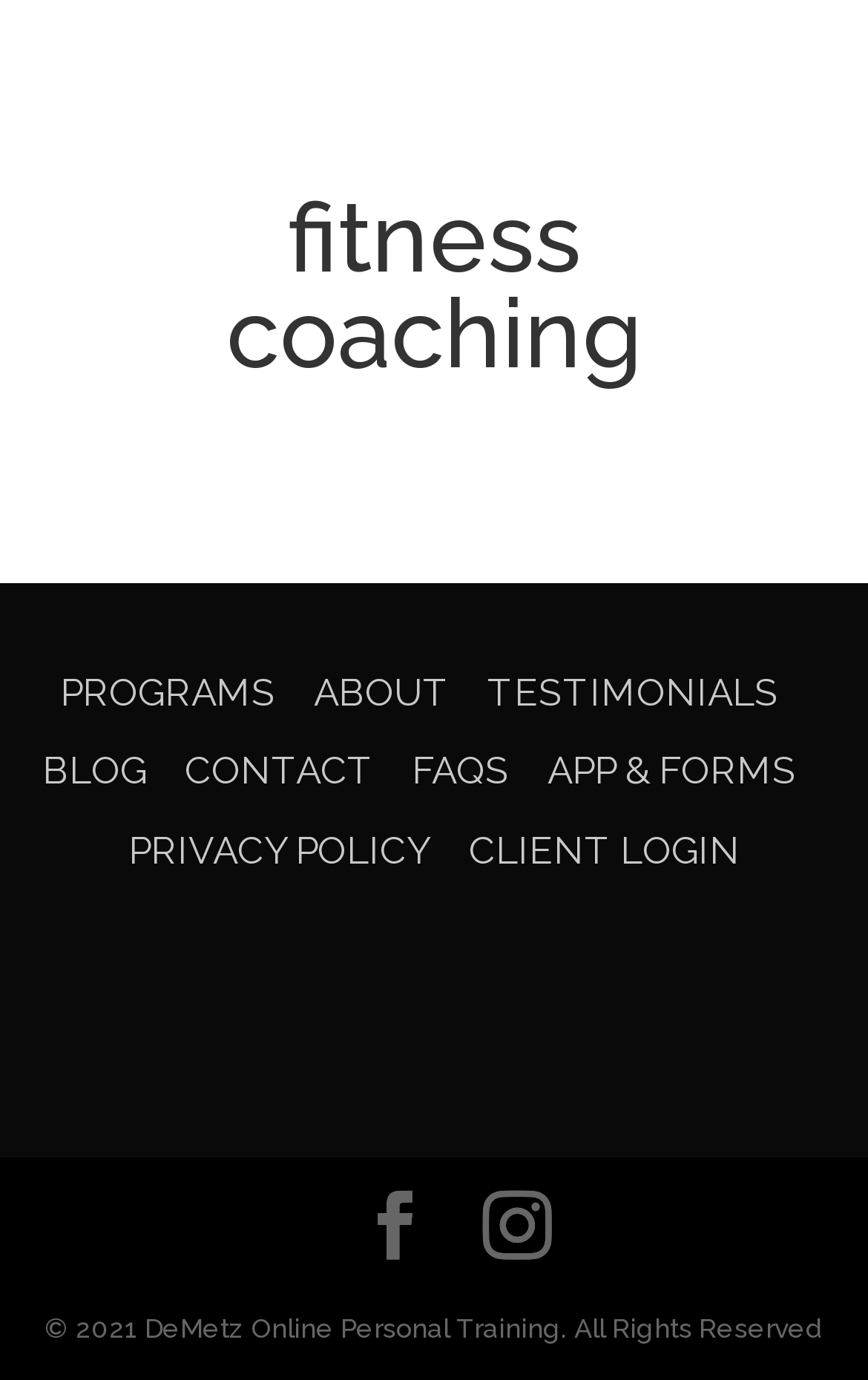Identify the bounding box coordinates of the clickable region to carry out the given instruction: "go to programs".

[0.069, 0.485, 0.318, 0.517]